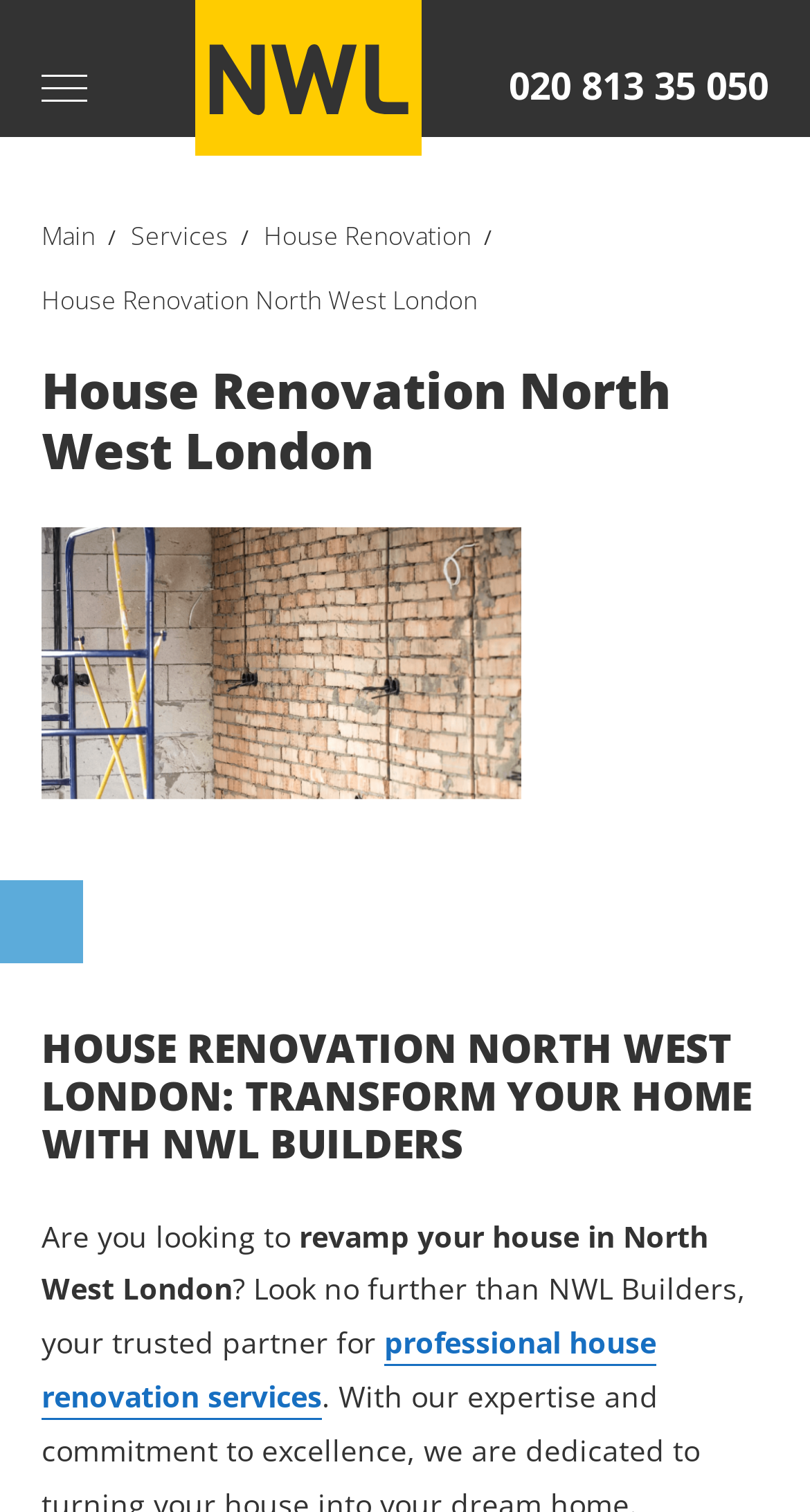Can you specify the bounding box coordinates for the region that should be clicked to fulfill this instruction: "Click the toggle navigation button".

[0.051, 0.049, 0.108, 0.067]